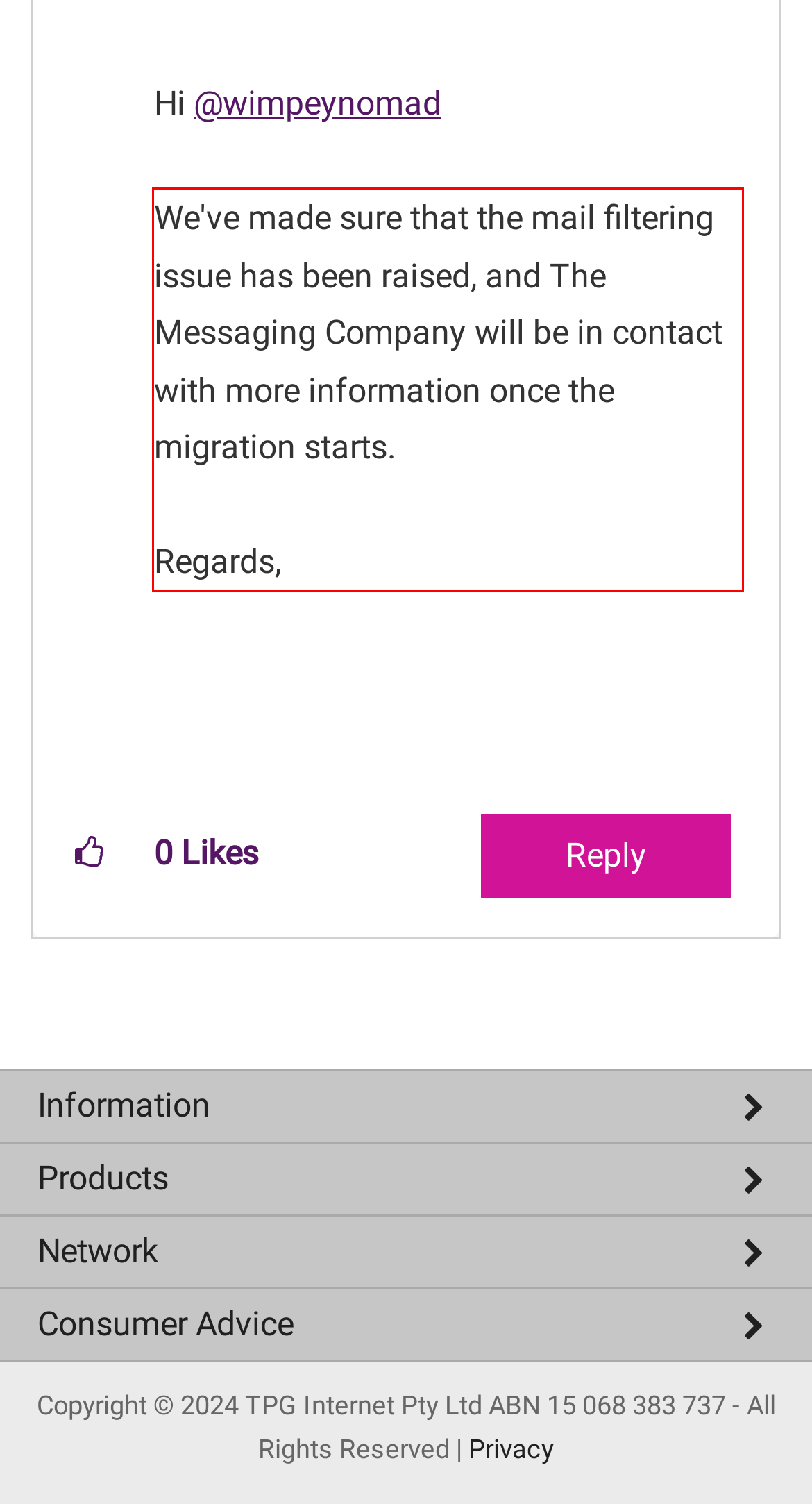Review the screenshot of the webpage and recognize the text inside the red rectangle bounding box. Provide the extracted text content.

We've made sure that the mail filtering issue has been raised, and The Messaging Company will be in contact with more information once the migration starts. Regards,